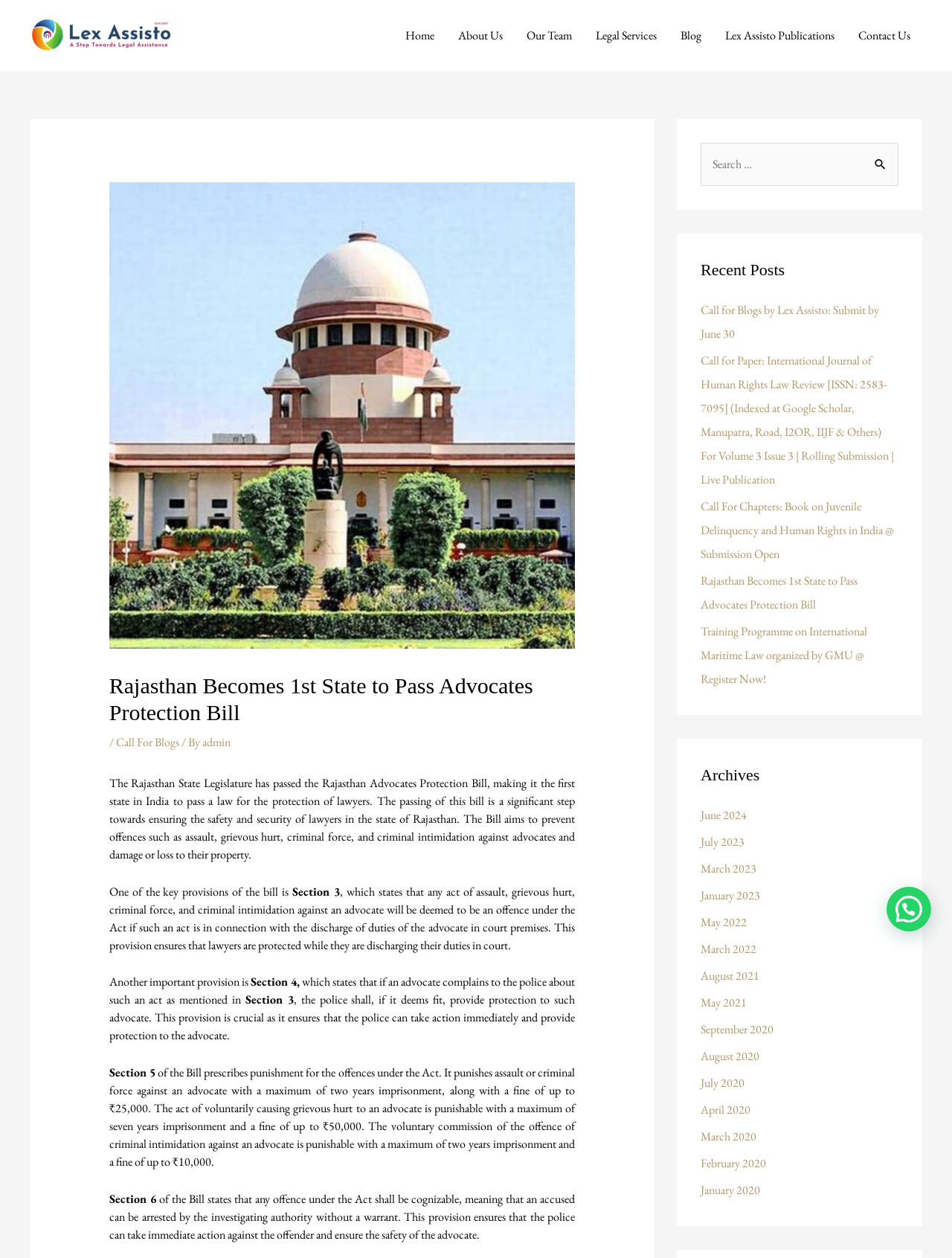Please predict the bounding box coordinates (top-left x, top-left y, bottom-right x, bottom-right y) for the UI element in the screenshot that fits the description: parent_node: Search for: value="Search"

[0.909, 0.114, 0.944, 0.146]